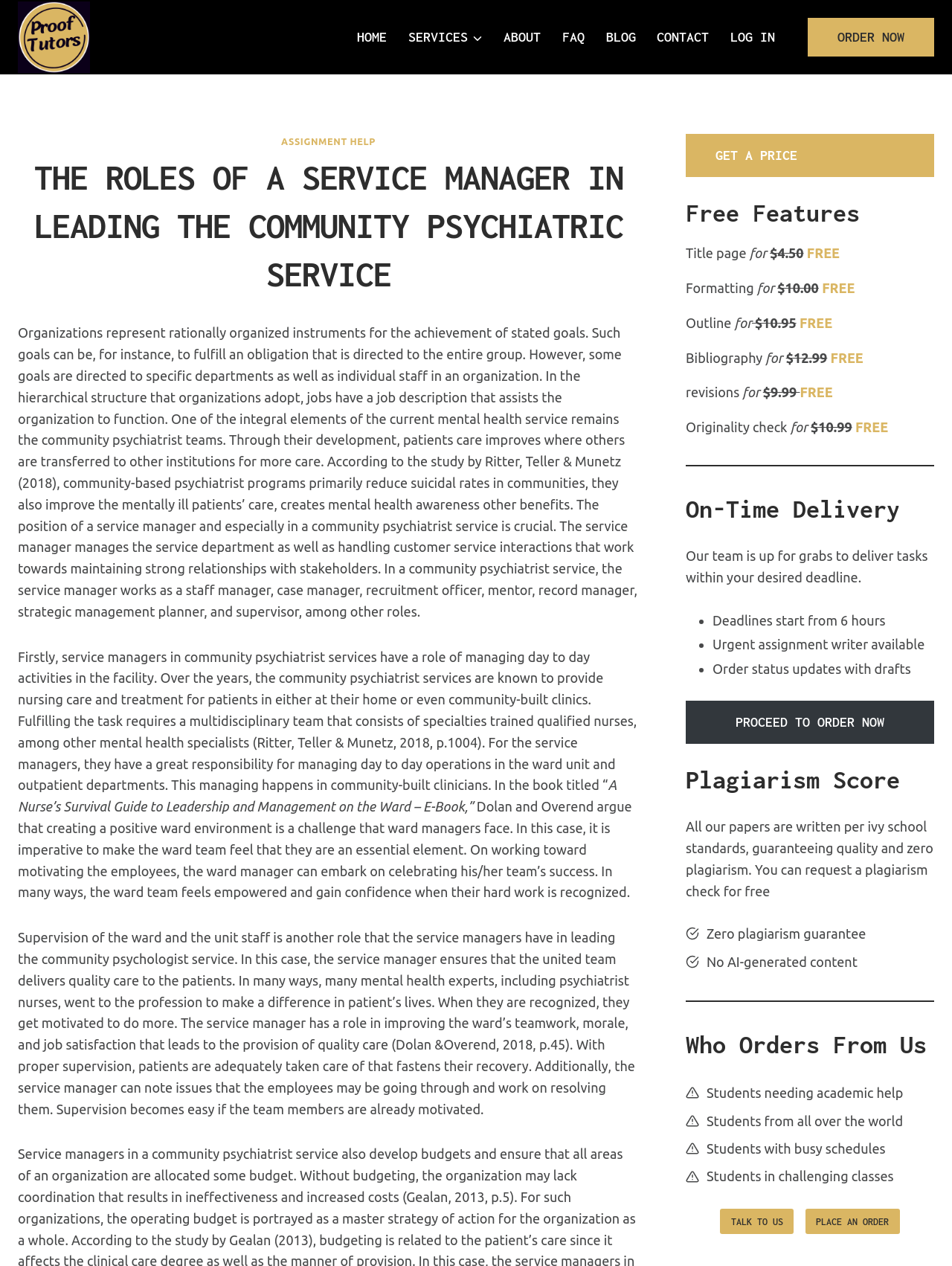Determine the bounding box coordinates for the UI element matching this description: "ORDER NOW".

[0.848, 0.014, 0.981, 0.045]